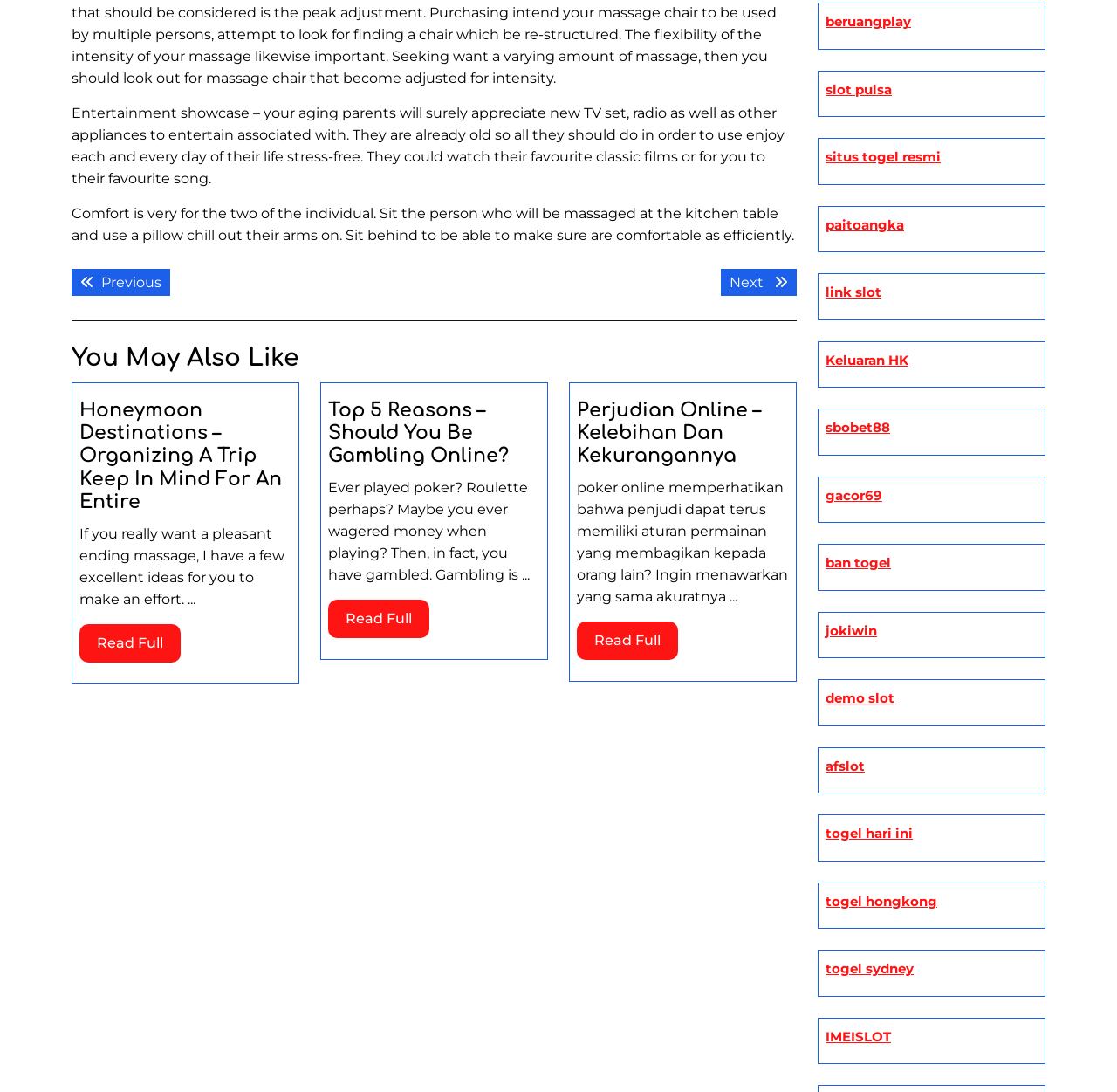Provide the bounding box coordinates of the area you need to click to execute the following instruction: "Read the full article 'Honeymoon Destinations – Organizing A Trip Keep In Mind For An Entire'".

[0.071, 0.366, 0.252, 0.469]